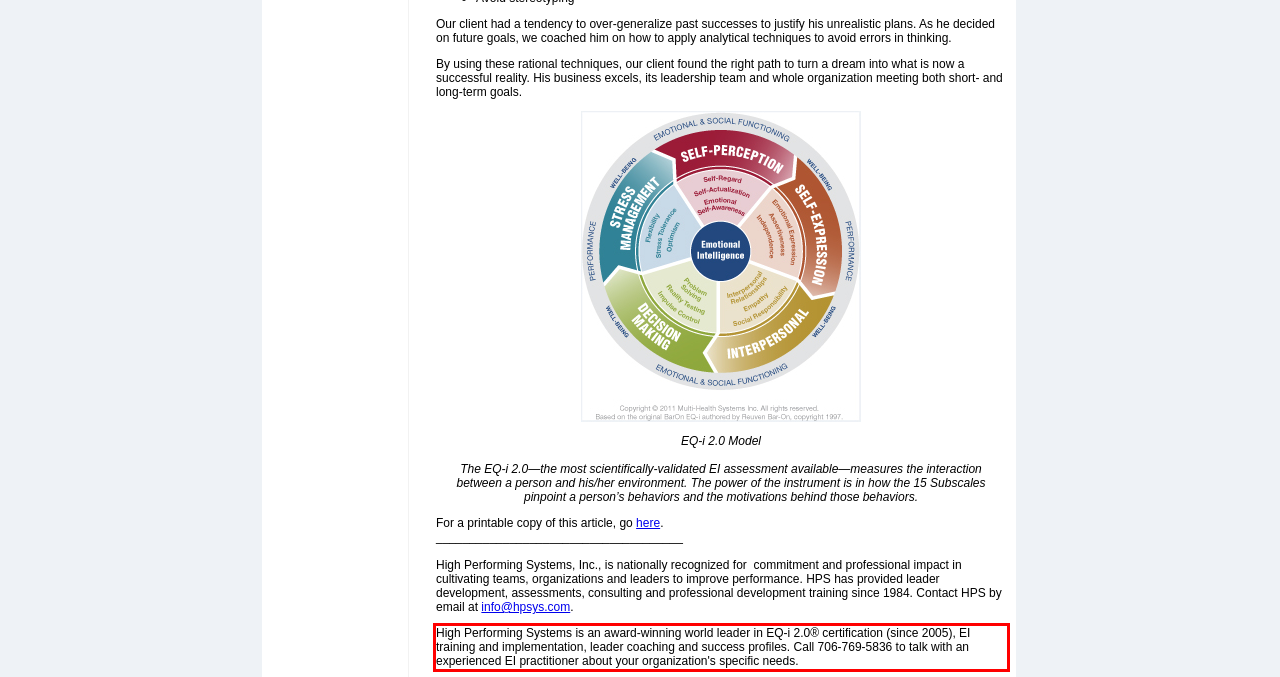You have a screenshot of a webpage with a red bounding box. Identify and extract the text content located inside the red bounding box.

High Performing Systems is an award-winning world leader in EQ-i 2.0® certification (since 2005), EI training and implementation, leader coaching and success profiles. Call 706-769-5836 to talk with an experienced EI practitioner about your organization's specific needs.